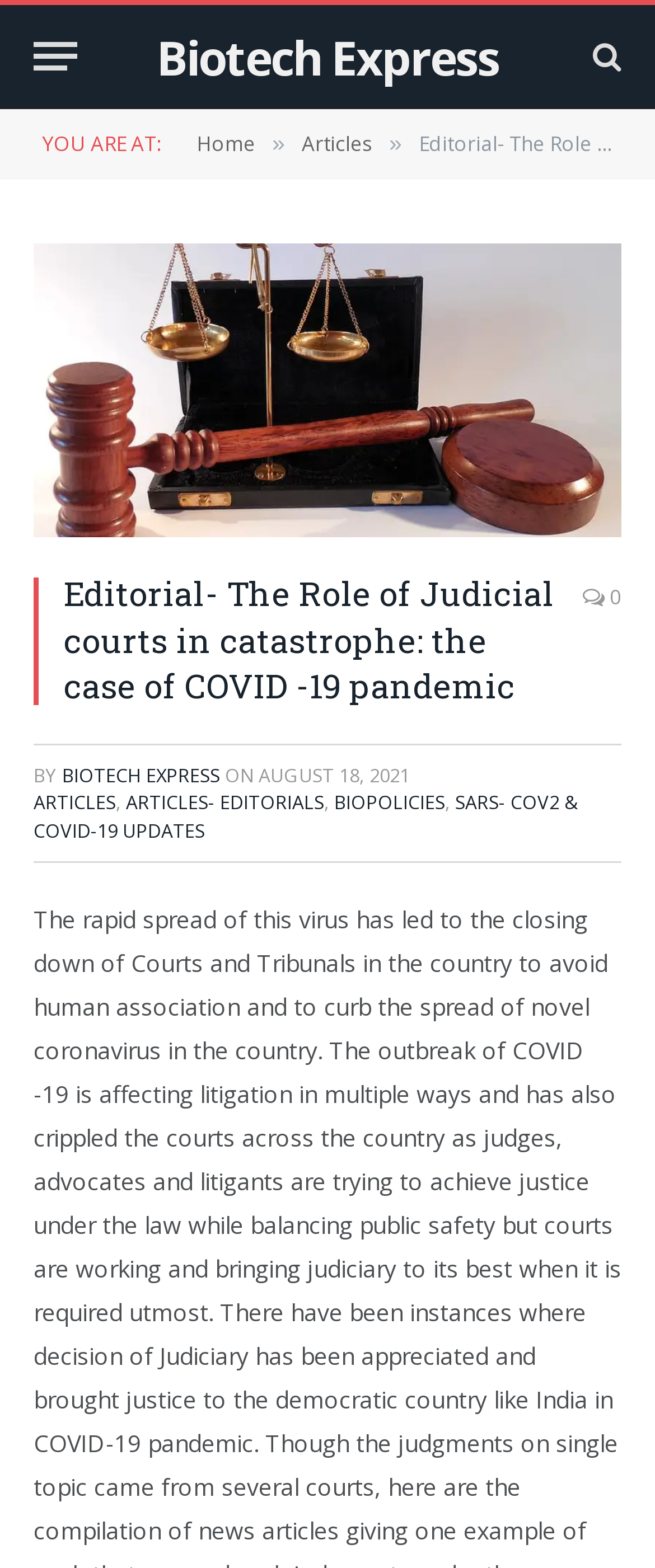When was the current article published?
Answer the question using a single word or phrase, according to the image.

2021-08-18